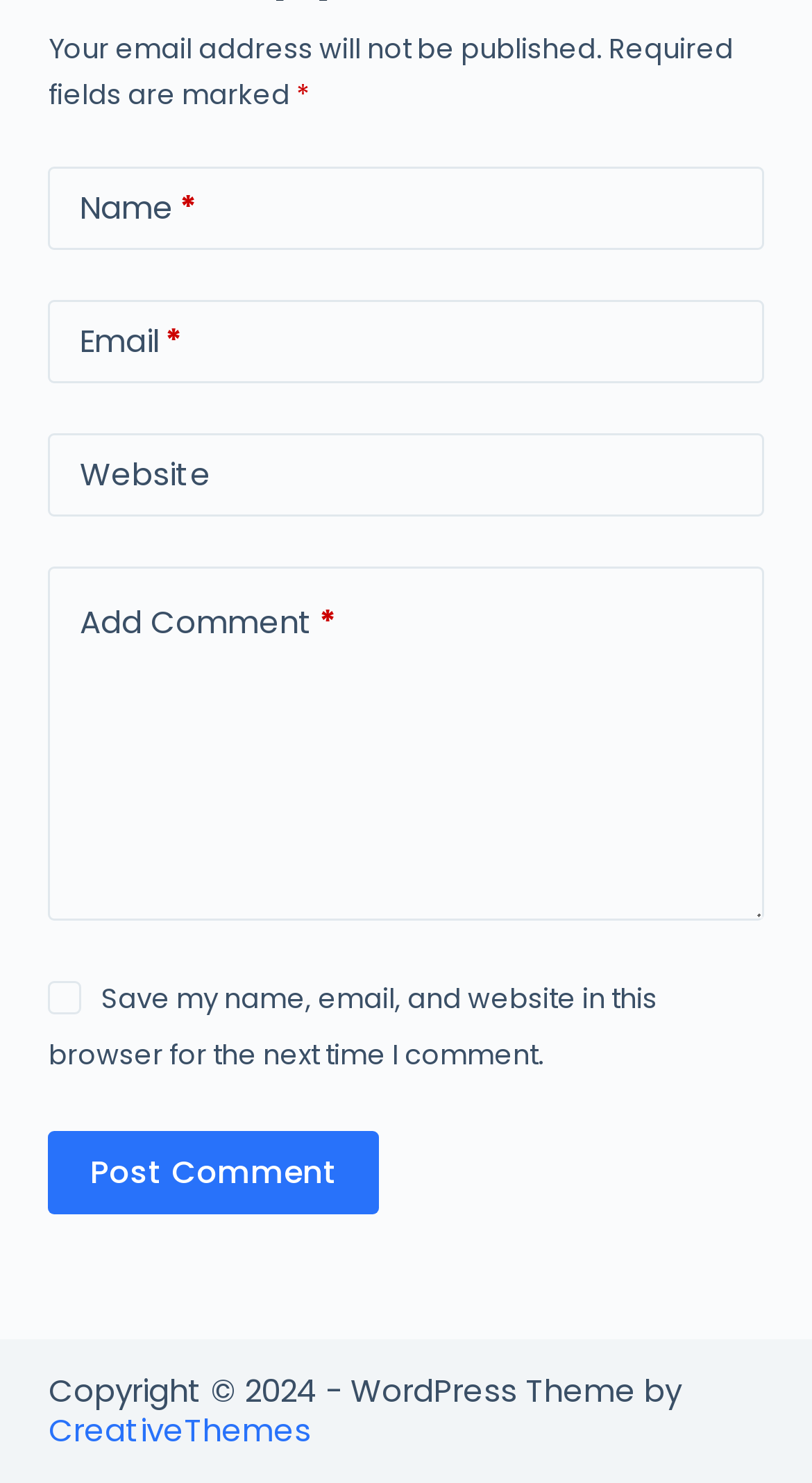What is the theme of the website?
Refer to the screenshot and answer in one word or phrase.

WordPress